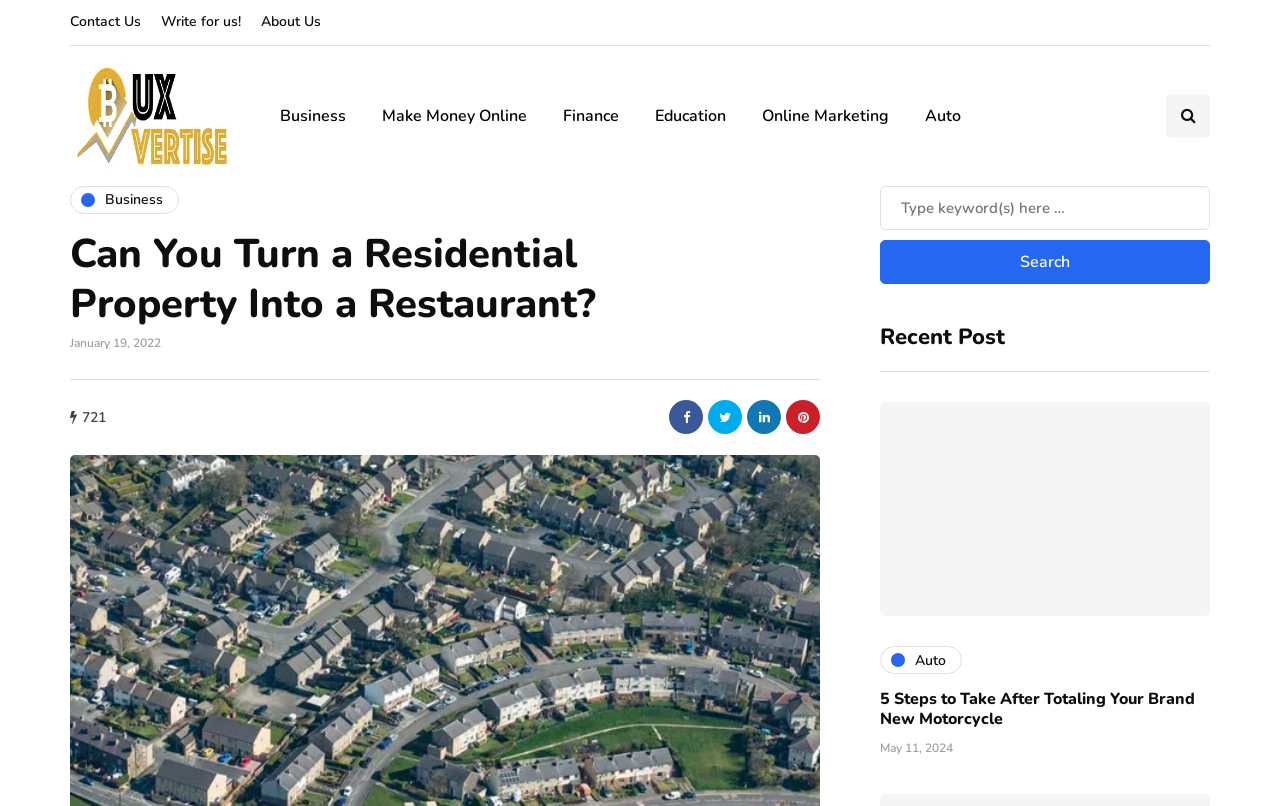Identify the bounding box of the HTML element described here: "About Us". Provide the coordinates as four float numbers between 0 and 1: [left, top, right, bottom].

[0.196, 0.0, 0.259, 0.055]